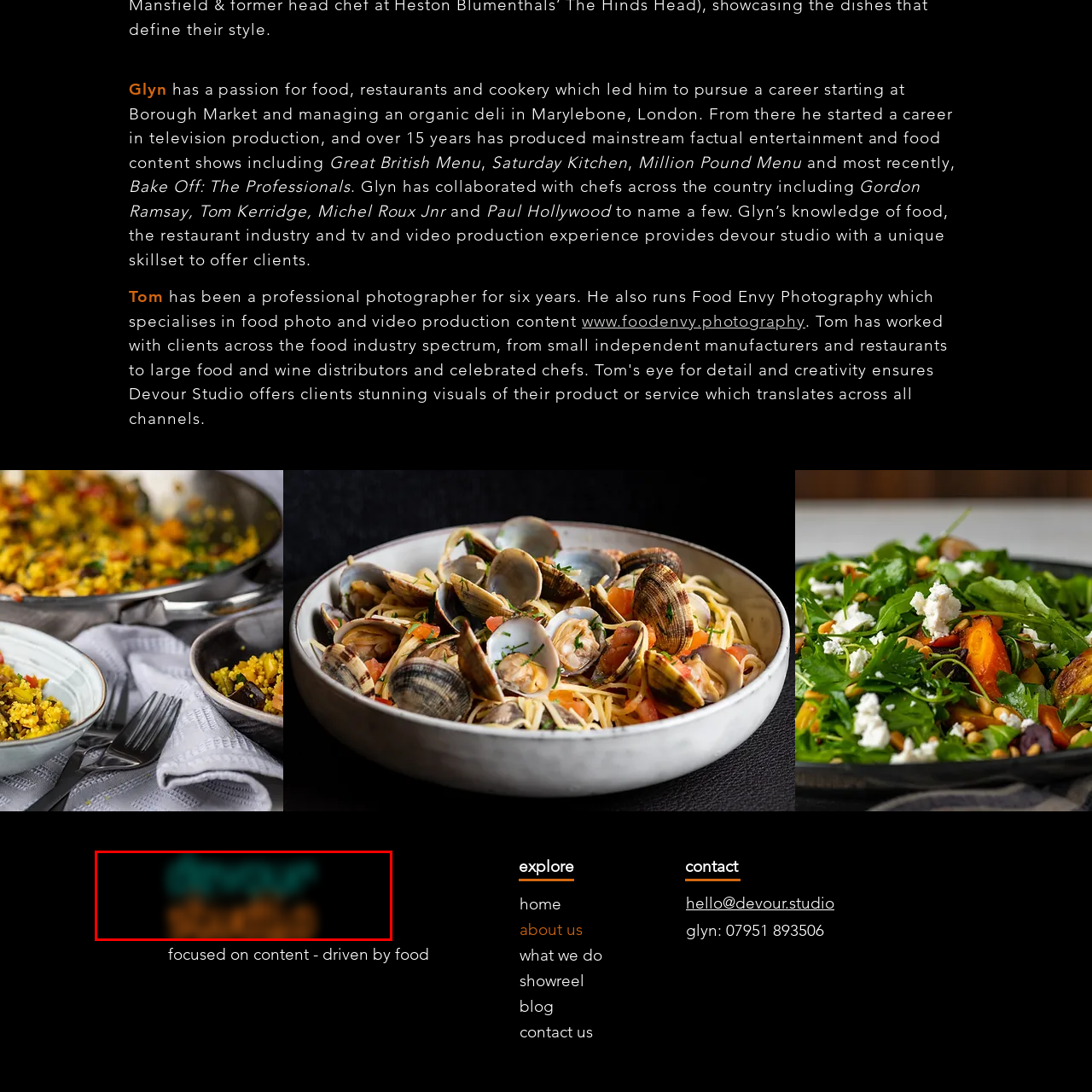What is the purpose of the logo's text?
Pay attention to the image surrounded by the red bounding box and answer the question in detail based on the image.

The text in the logo of Devour Studio is designed to distinctly represent the company's name, which is 'Devour Studio'. This is intended to invite viewers to associate the logo with the company and its mission to create high-quality, food-driven media production.